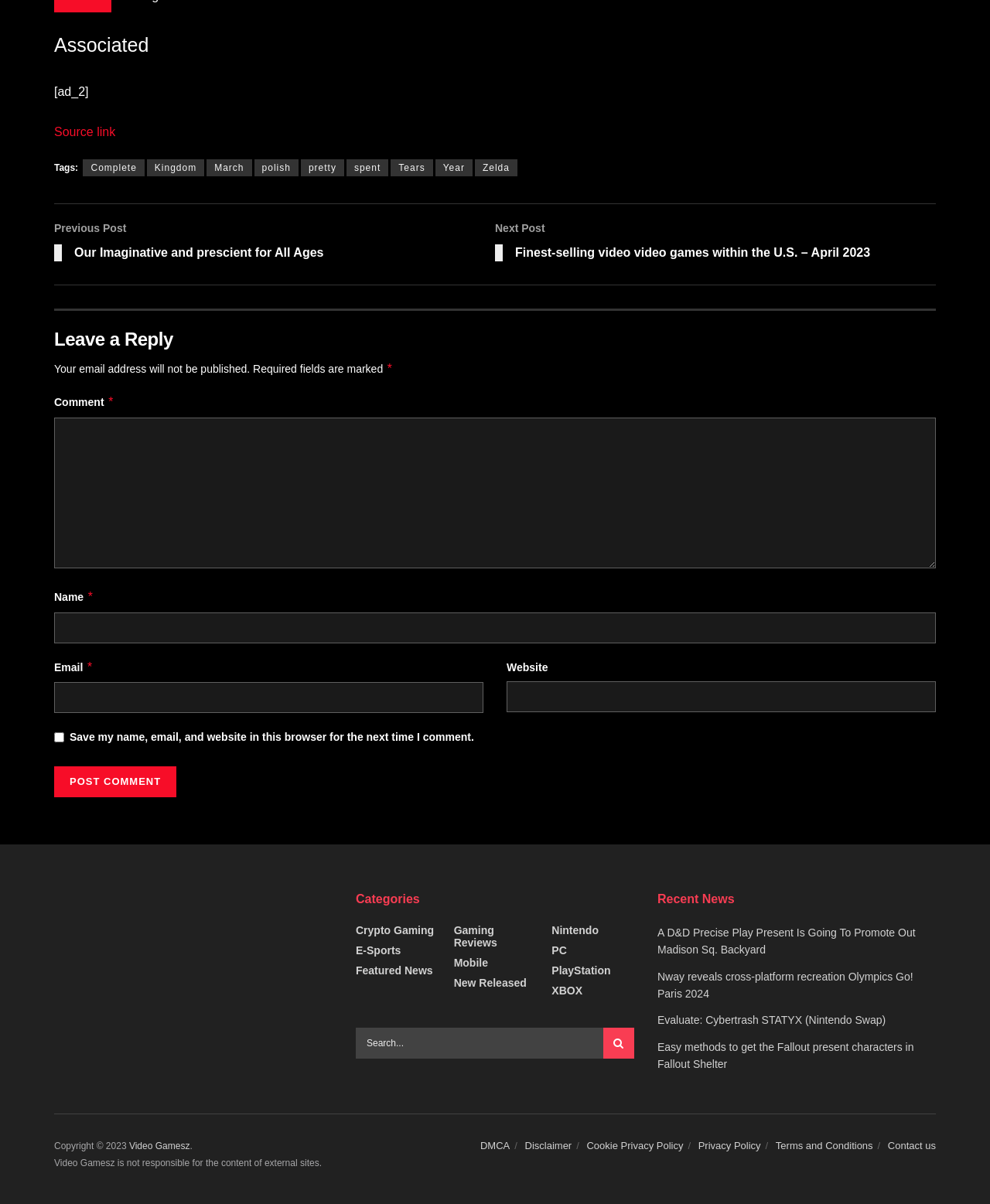Identify the bounding box coordinates of the area that should be clicked in order to complete the given instruction: "Explore the 'Blog'". The bounding box coordinates should be four float numbers between 0 and 1, i.e., [left, top, right, bottom].

None